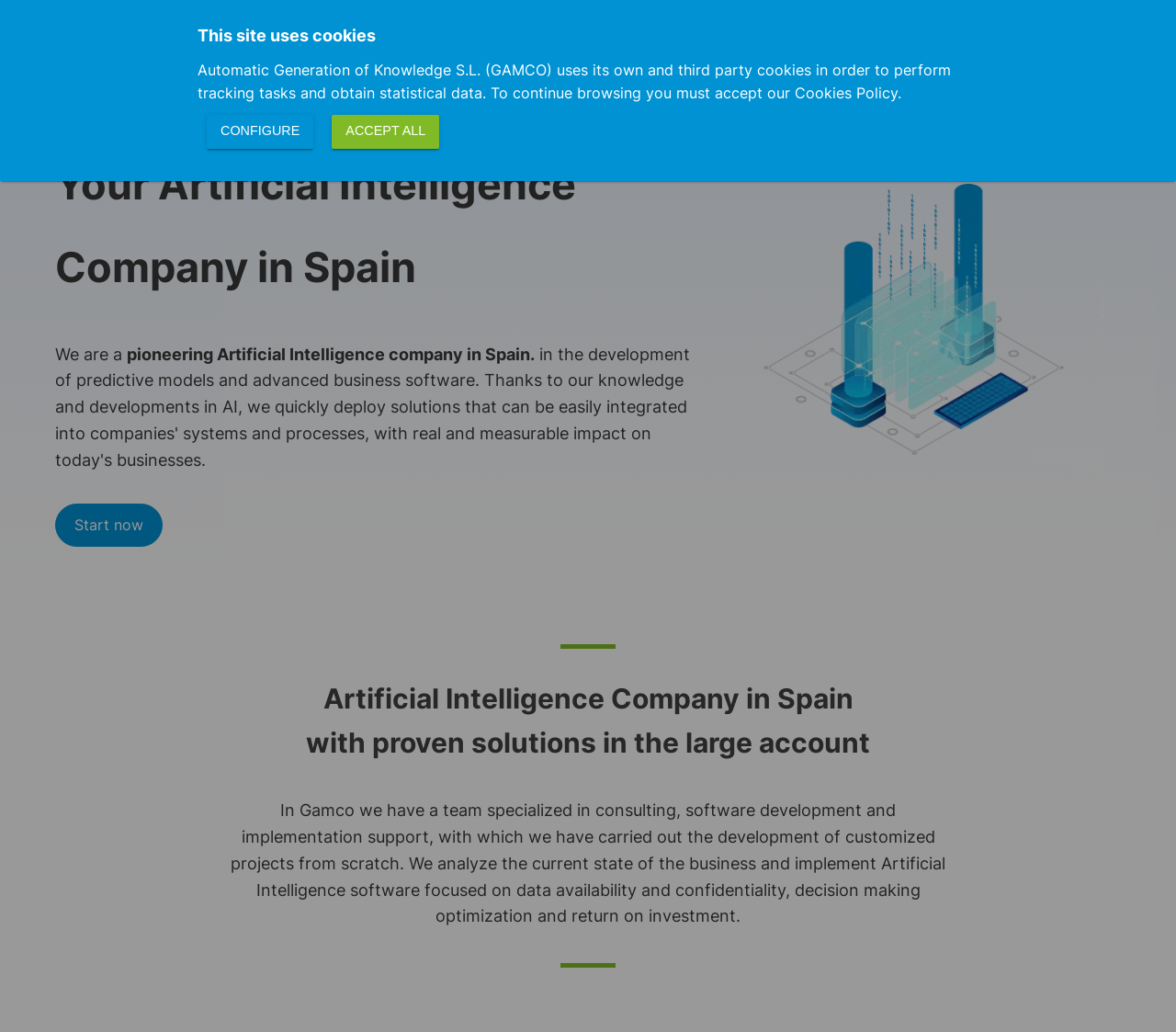Please identify the bounding box coordinates of the element's region that should be clicked to execute the following instruction: "Click the 'Solutions' link". The bounding box coordinates must be four float numbers between 0 and 1, i.e., [left, top, right, bottom].

[0.538, 0.026, 0.609, 0.067]